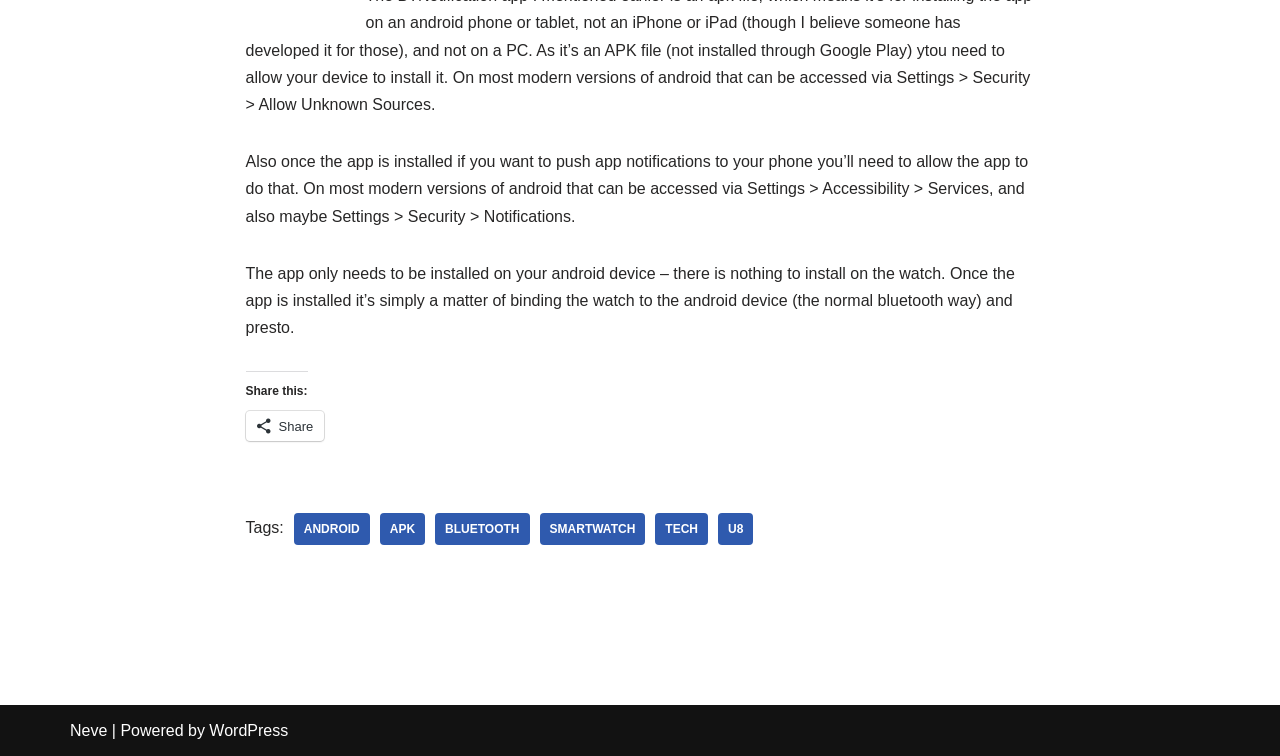Based on the element description tech, identify the bounding box coordinates for the UI element. The coordinates should be in the format (top-left x, top-left y, bottom-right x, bottom-right y) and within the 0 to 1 range.

[0.512, 0.678, 0.553, 0.72]